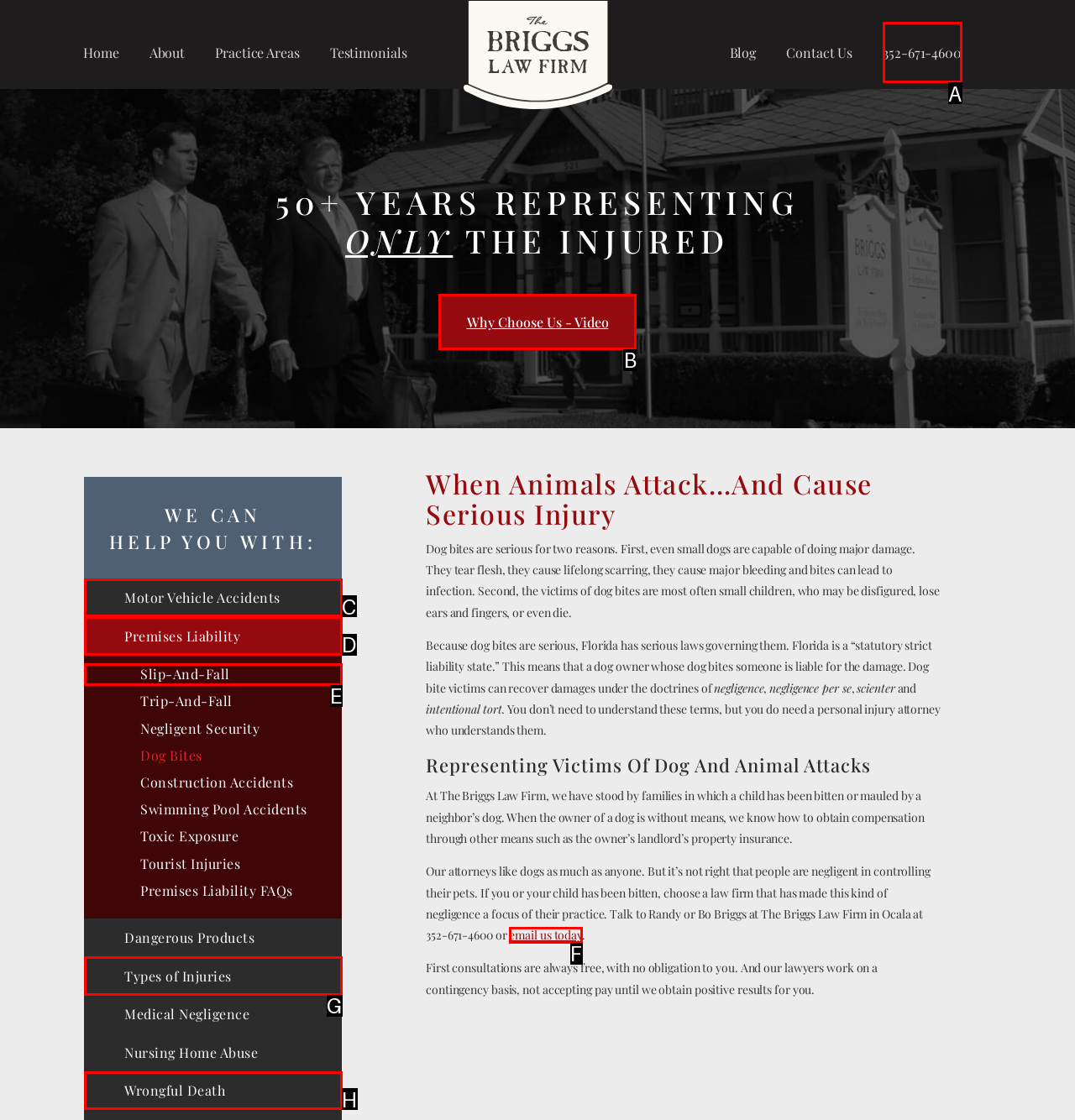Tell me which letter corresponds to the UI element that should be clicked to fulfill this instruction: Read about 'Why Choose Us - Video'
Answer using the letter of the chosen option directly.

B